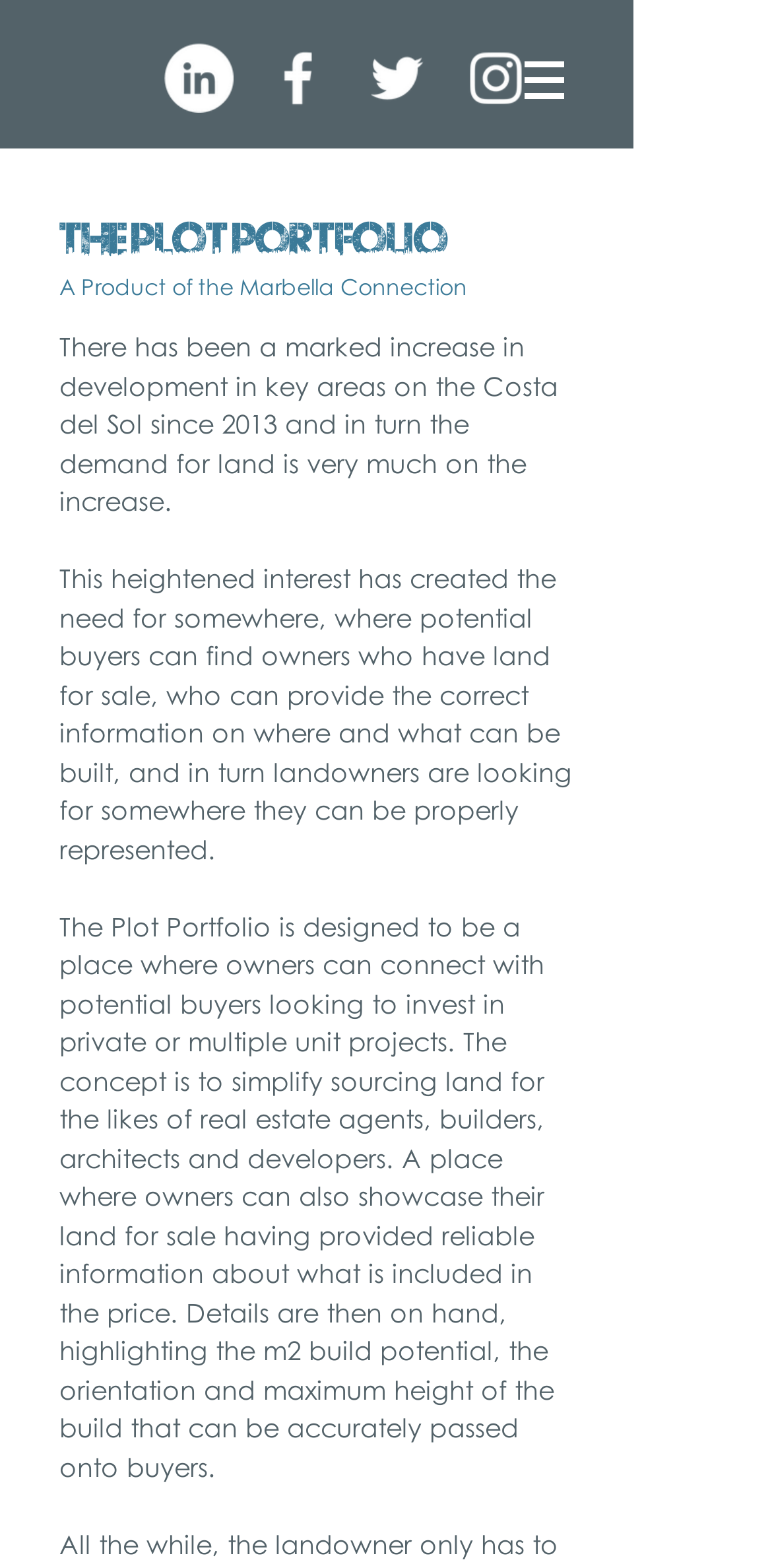Provide a short answer to the following question with just one word or phrase: What is the current trend in Costa del Sol?

Increase in development